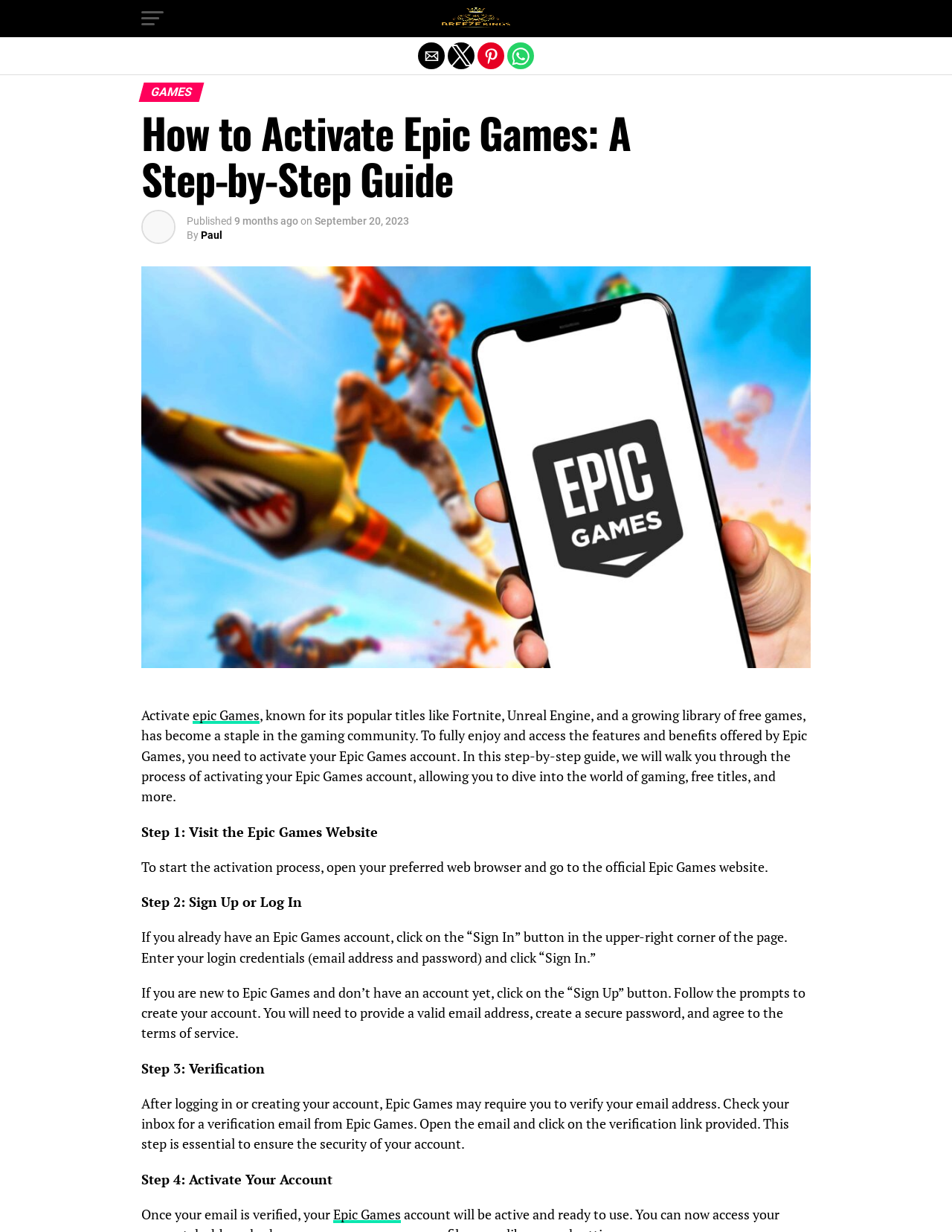Determine the bounding box coordinates of the element that should be clicked to execute the following command: "Click the 'epic Games' link".

[0.202, 0.574, 0.273, 0.588]